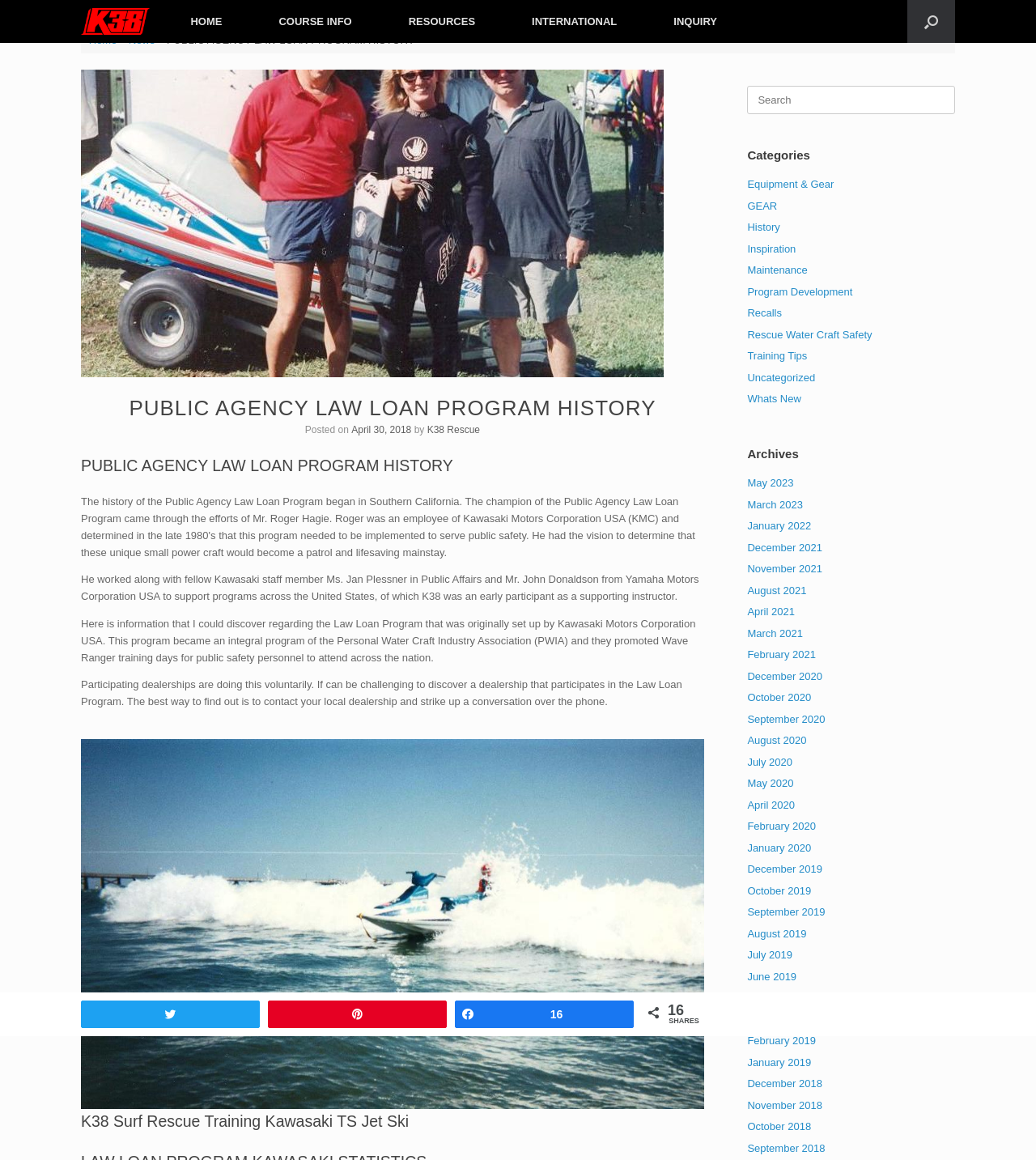Determine the bounding box coordinates of the element that should be clicked to execute the following command: "Subscribe to the newsletter".

None